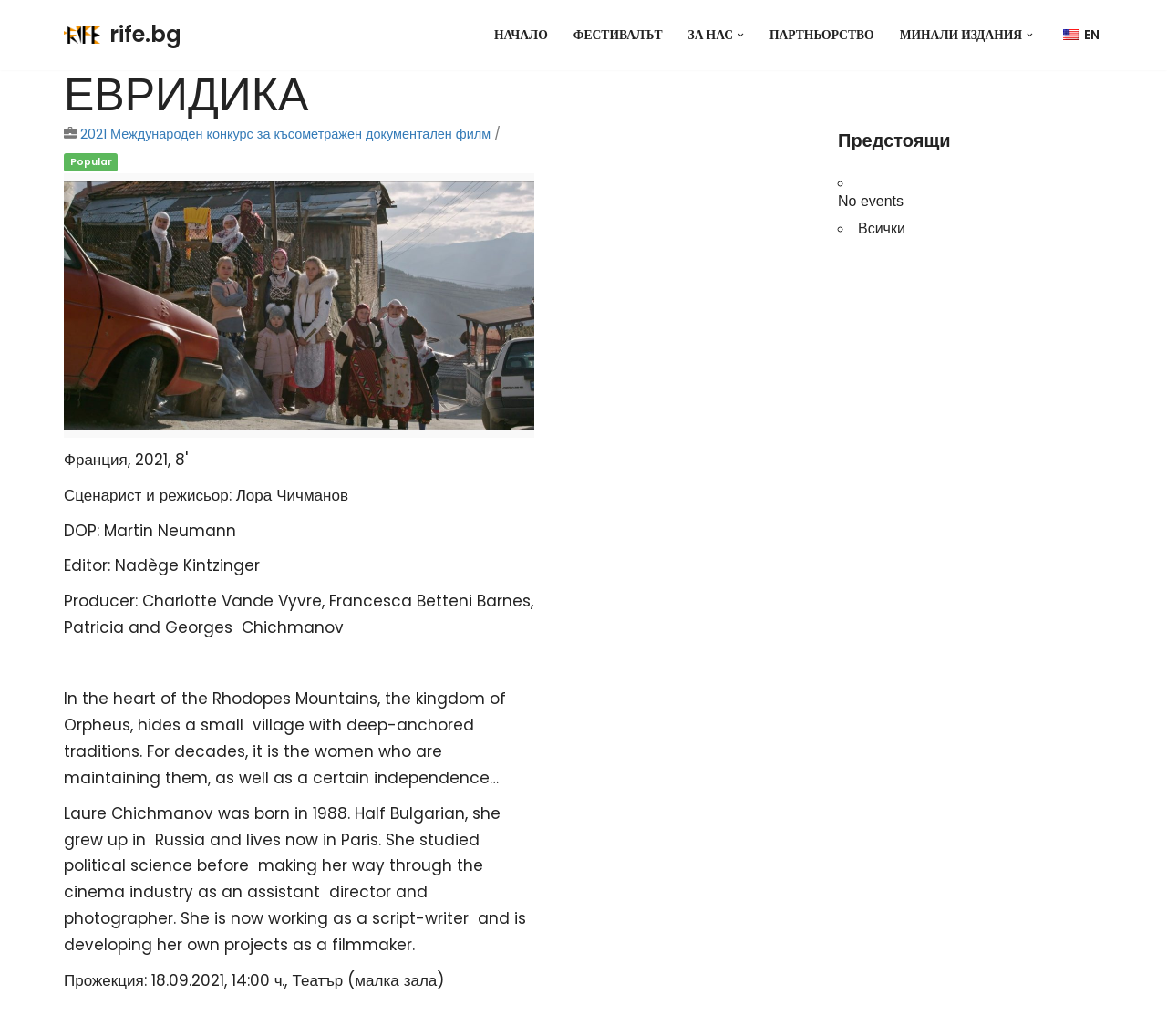How many submenu items are under 'Основно меню'?
Based on the image, answer the question with a single word or brief phrase.

5